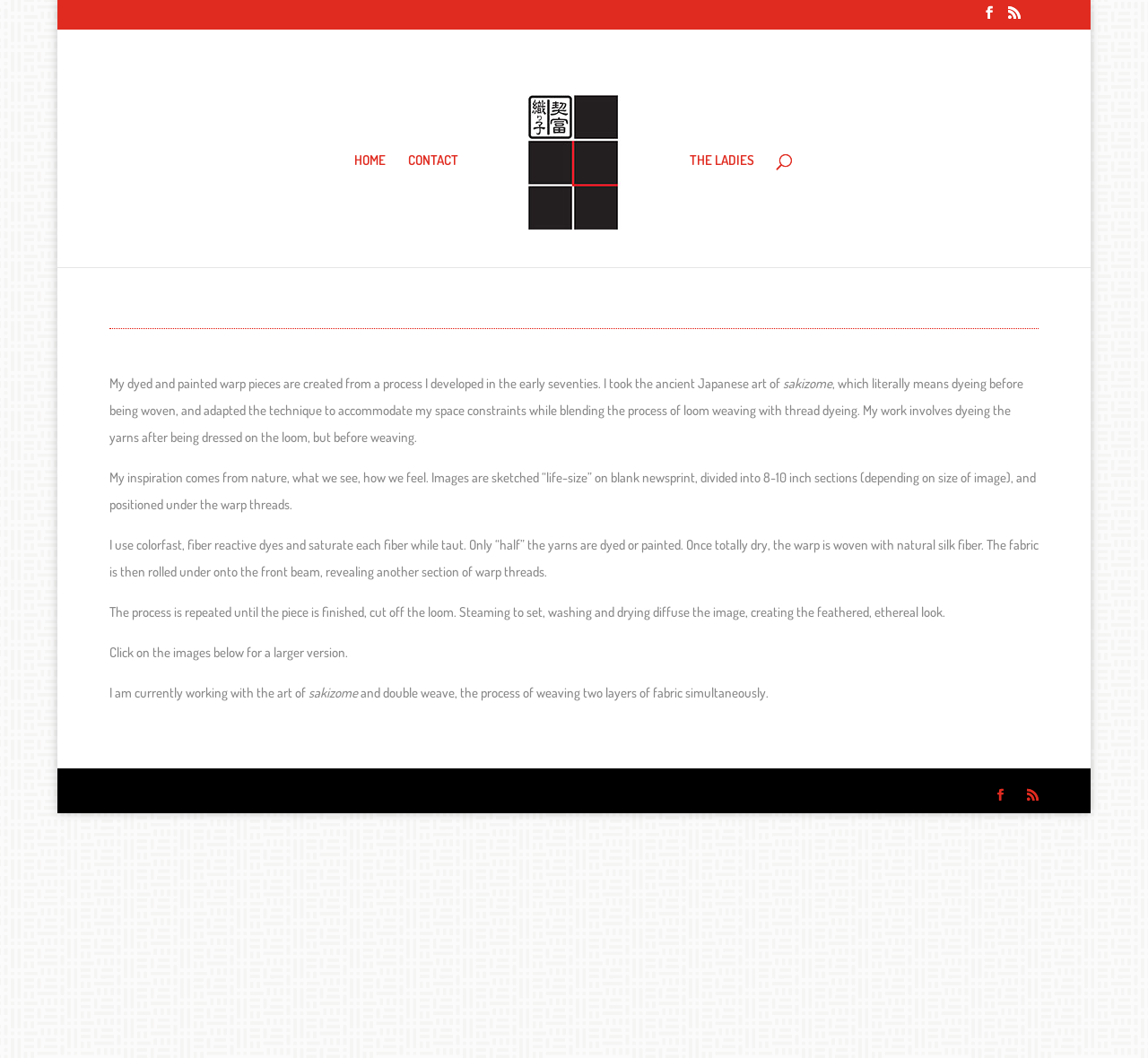Determine the bounding box coordinates of the clickable element necessary to fulfill the instruction: "View the CONTACT page". Provide the coordinates as four float numbers within the 0 to 1 range, i.e., [left, top, right, bottom].

[0.356, 0.146, 0.4, 0.247]